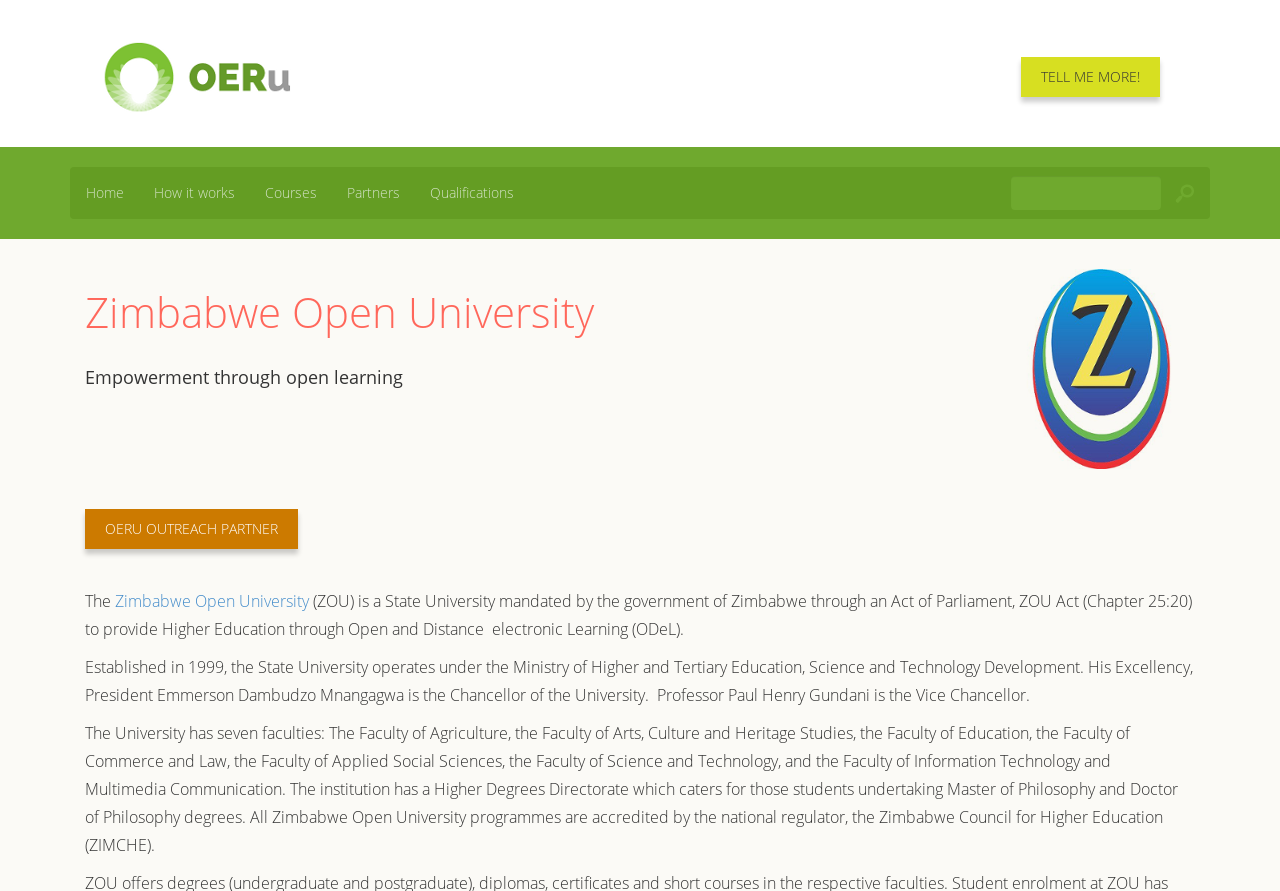Locate the bounding box coordinates of the clickable area needed to fulfill the instruction: "Search for a course".

[0.79, 0.198, 0.907, 0.236]